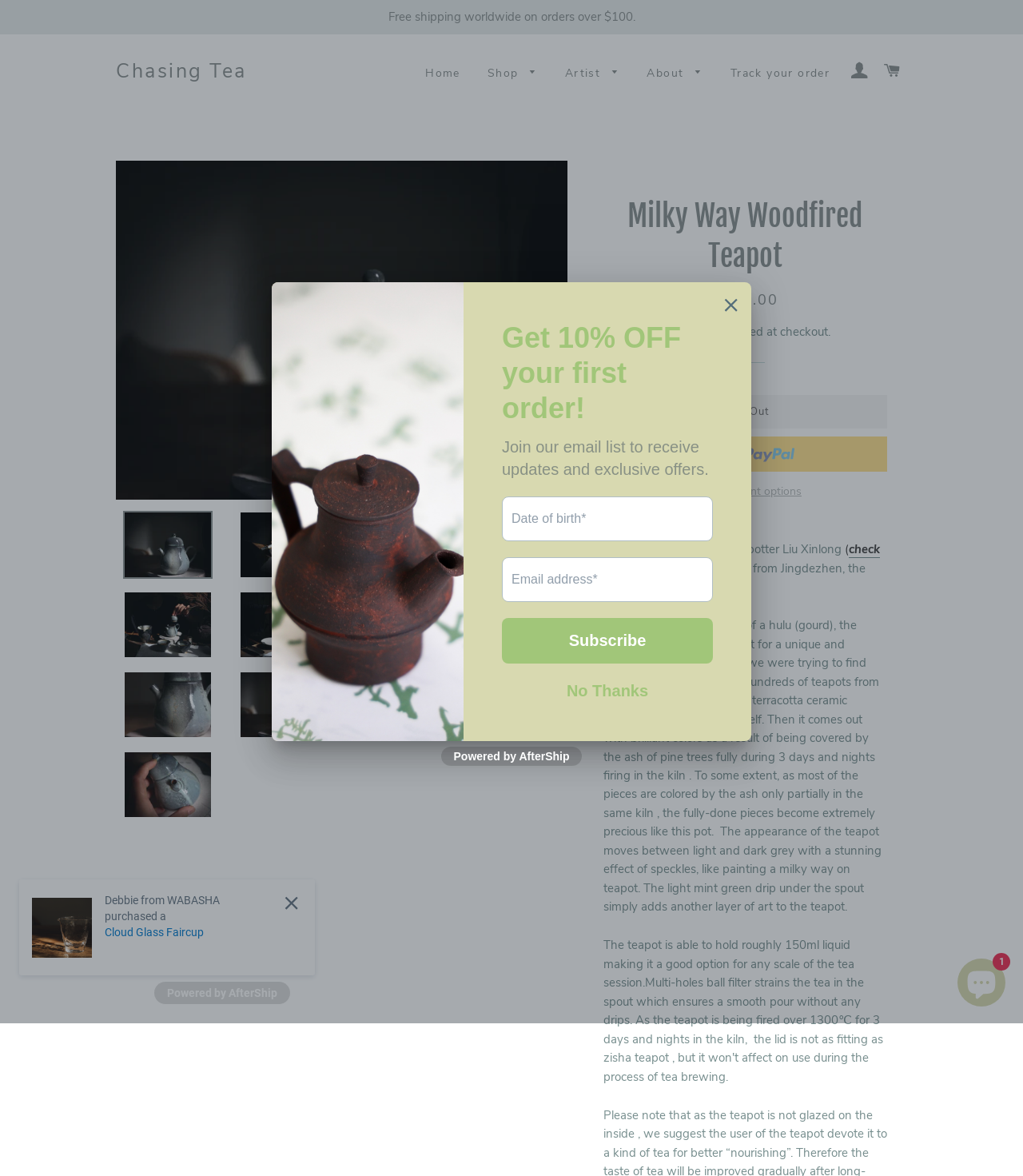Find the bounding box coordinates of the clickable area that will achieve the following instruction: "Learn more about the potter Liu Xinlong".

[0.59, 0.46, 0.86, 0.491]